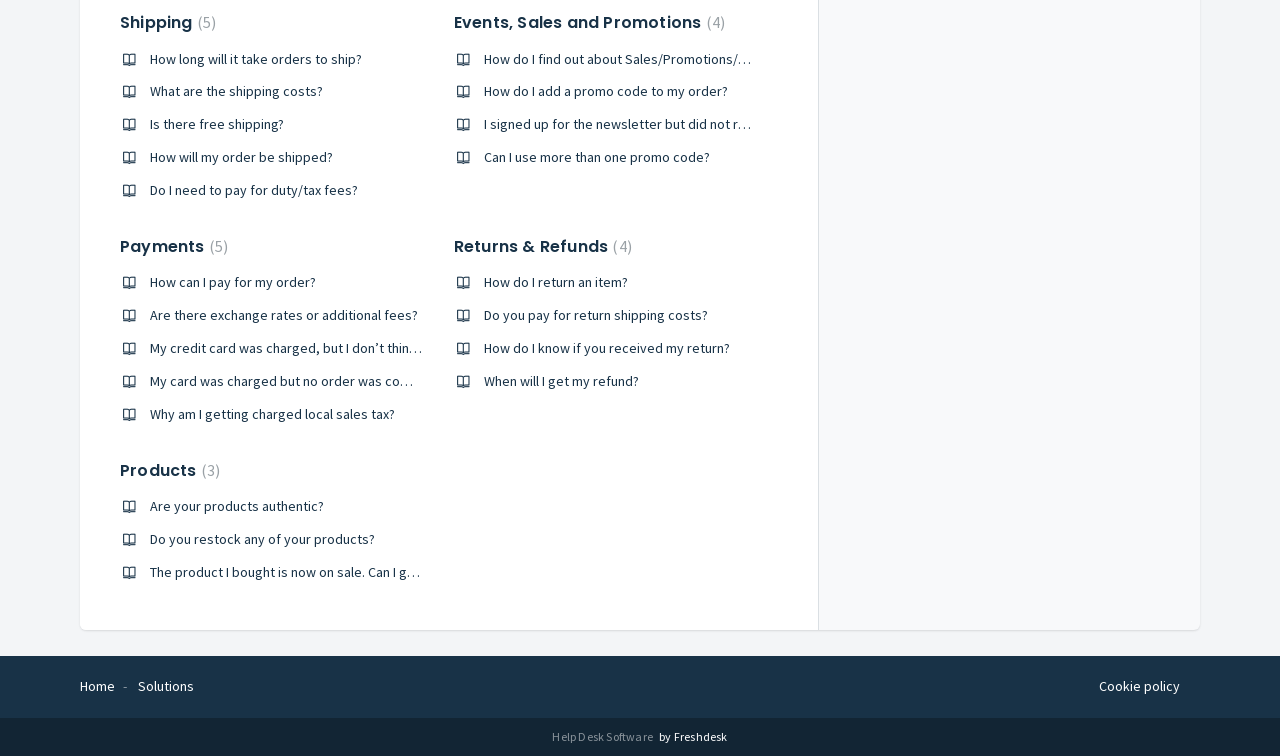Determine the bounding box for the UI element described here: "Solutions".

[0.108, 0.895, 0.152, 0.919]